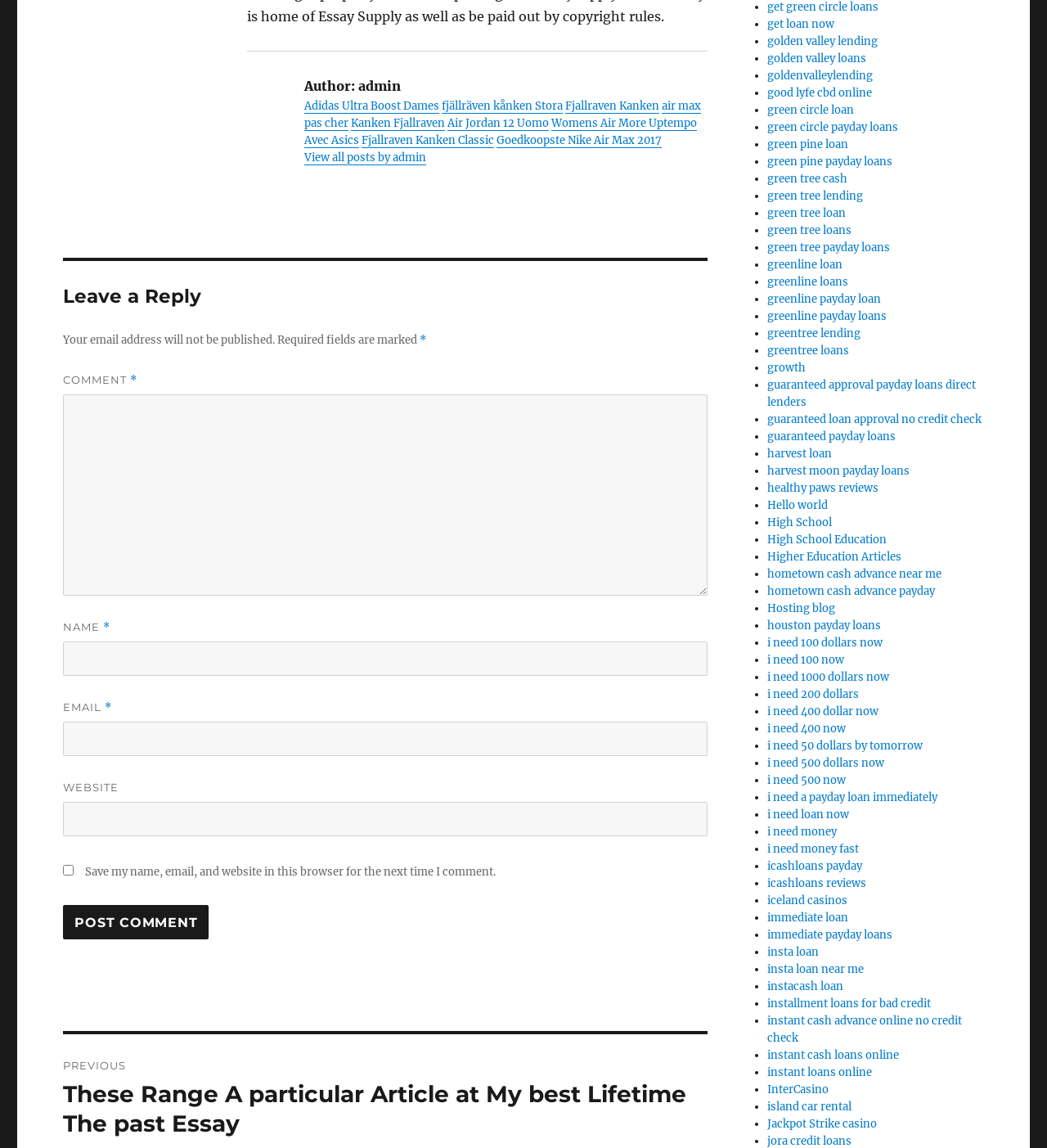Respond to the question below with a concise word or phrase:
How many links are there on this webpage?

30